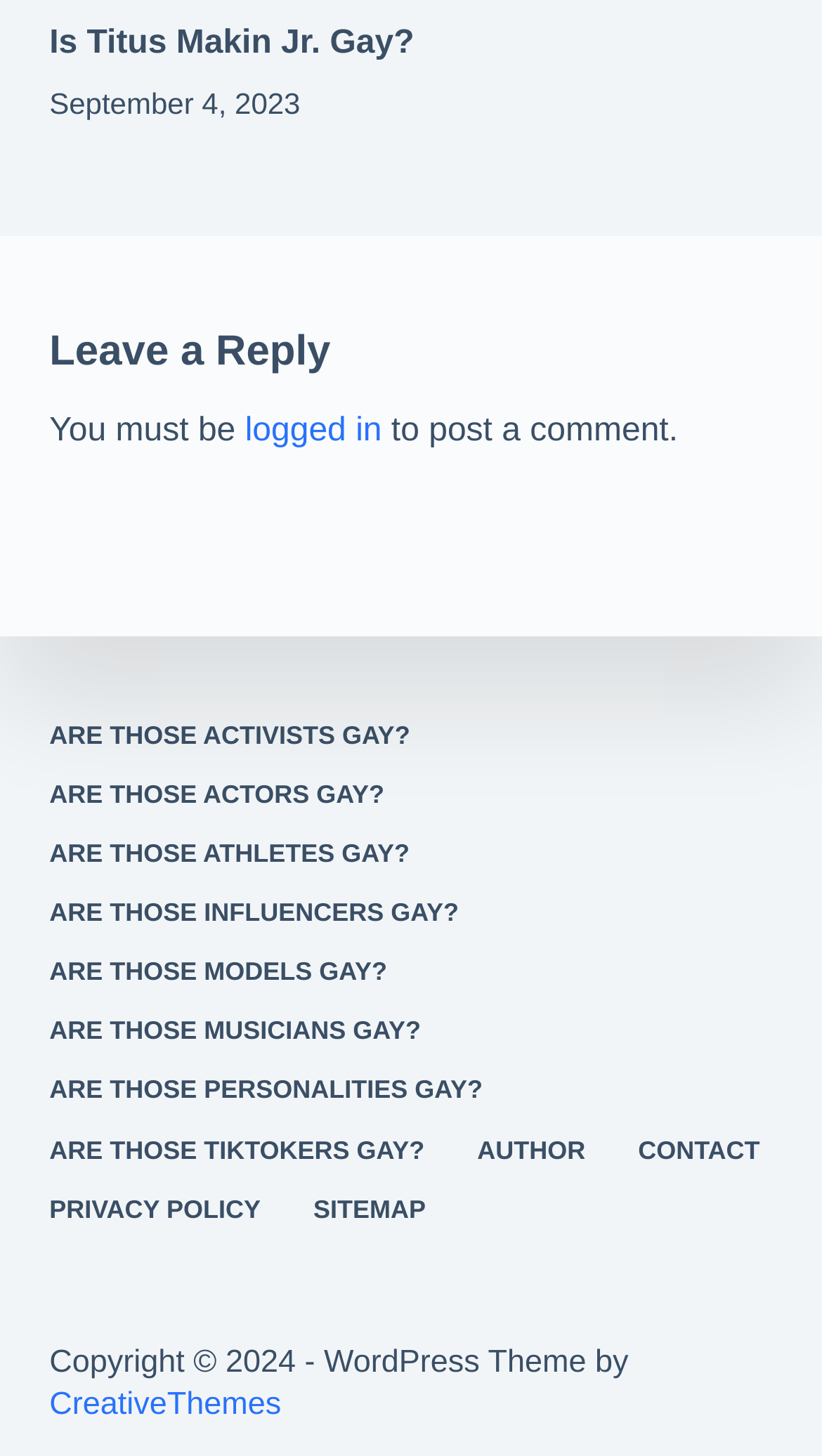Answer the following inquiry with a single word or phrase:
What is the theme of the website?

WordPress Theme by CreativeThemes